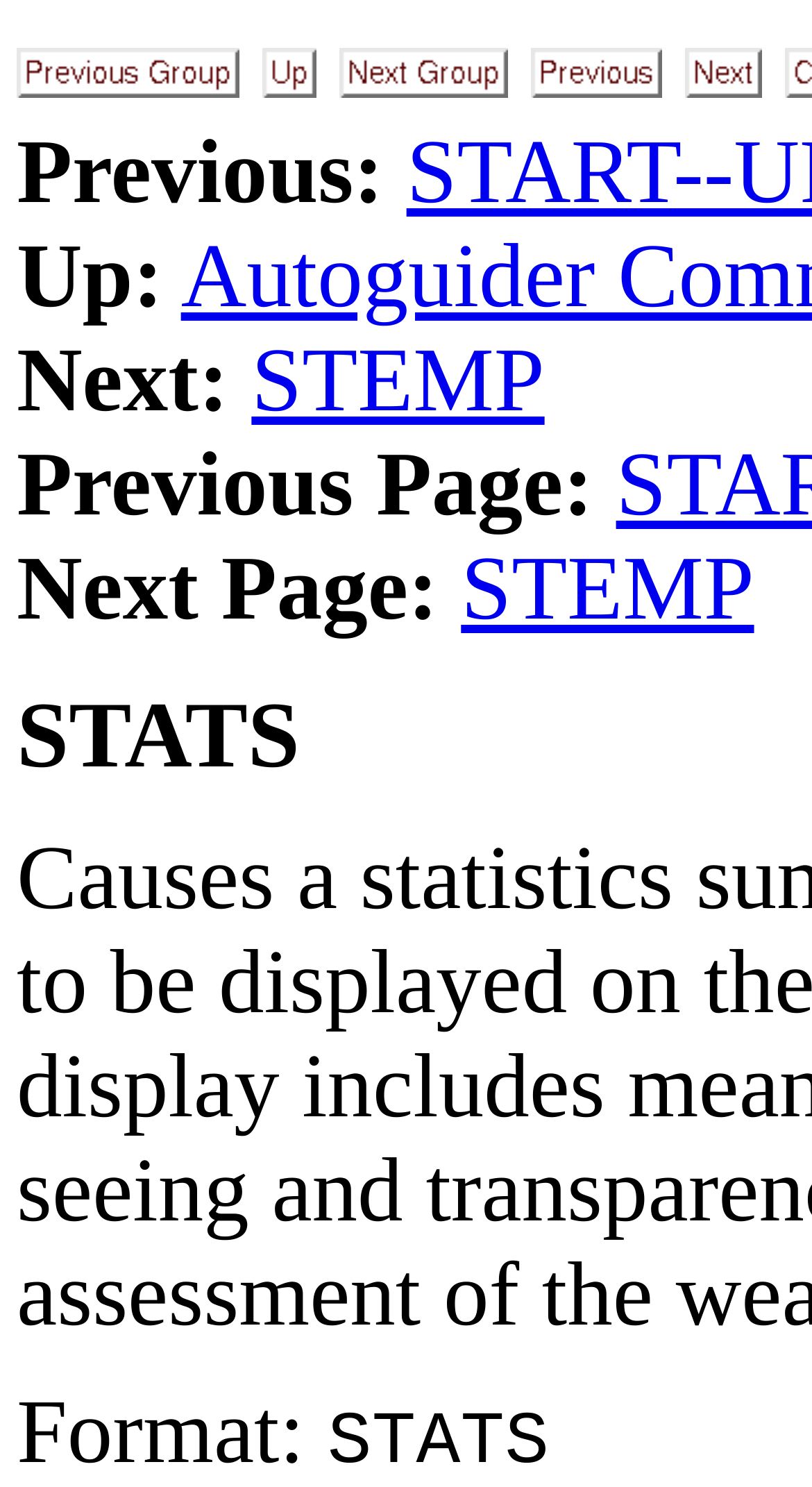Respond to the following query with just one word or a short phrase: 
What is the text above the first link?

Previous: